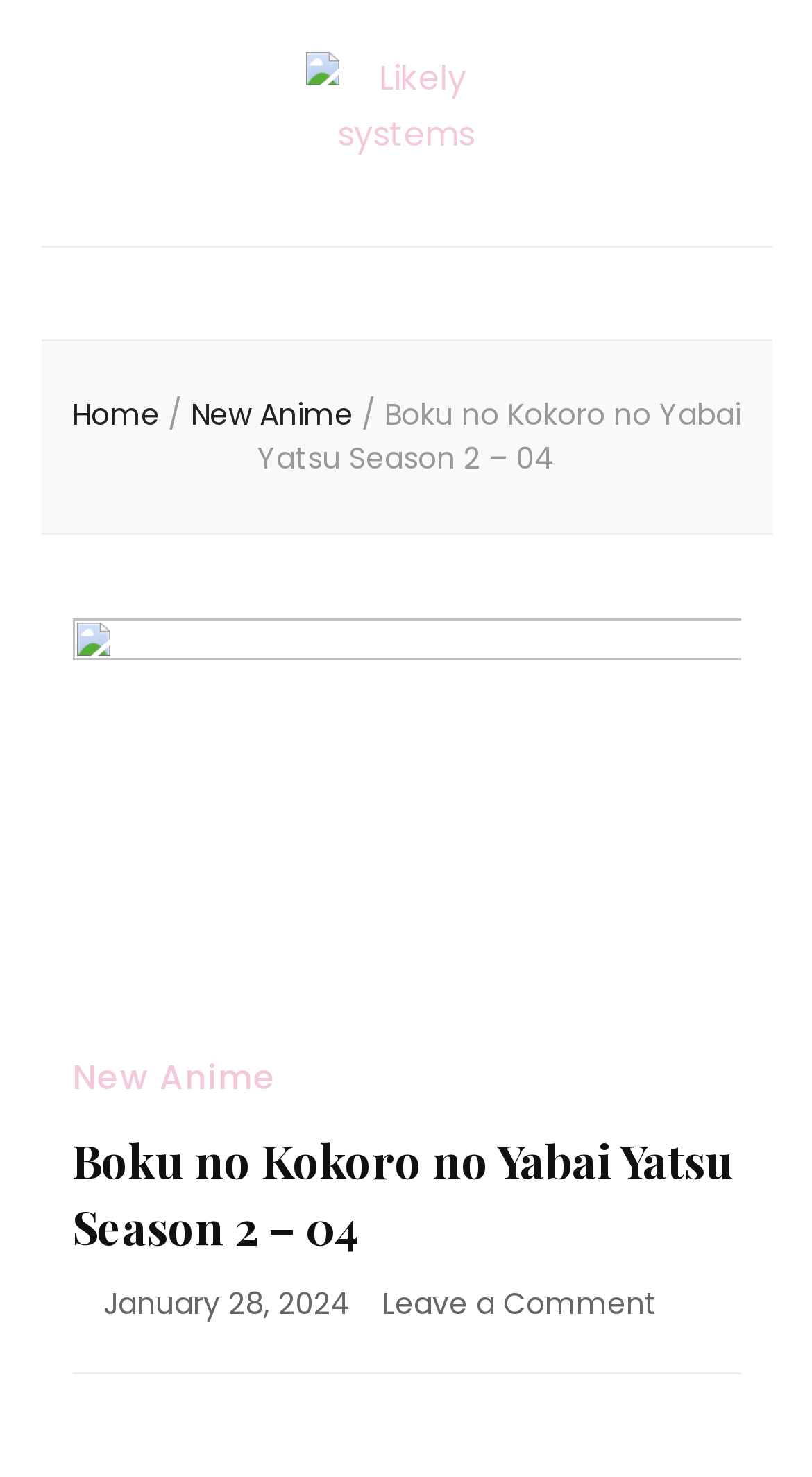How many links are there in the top section?
Using the visual information, reply with a single word or short phrase.

4